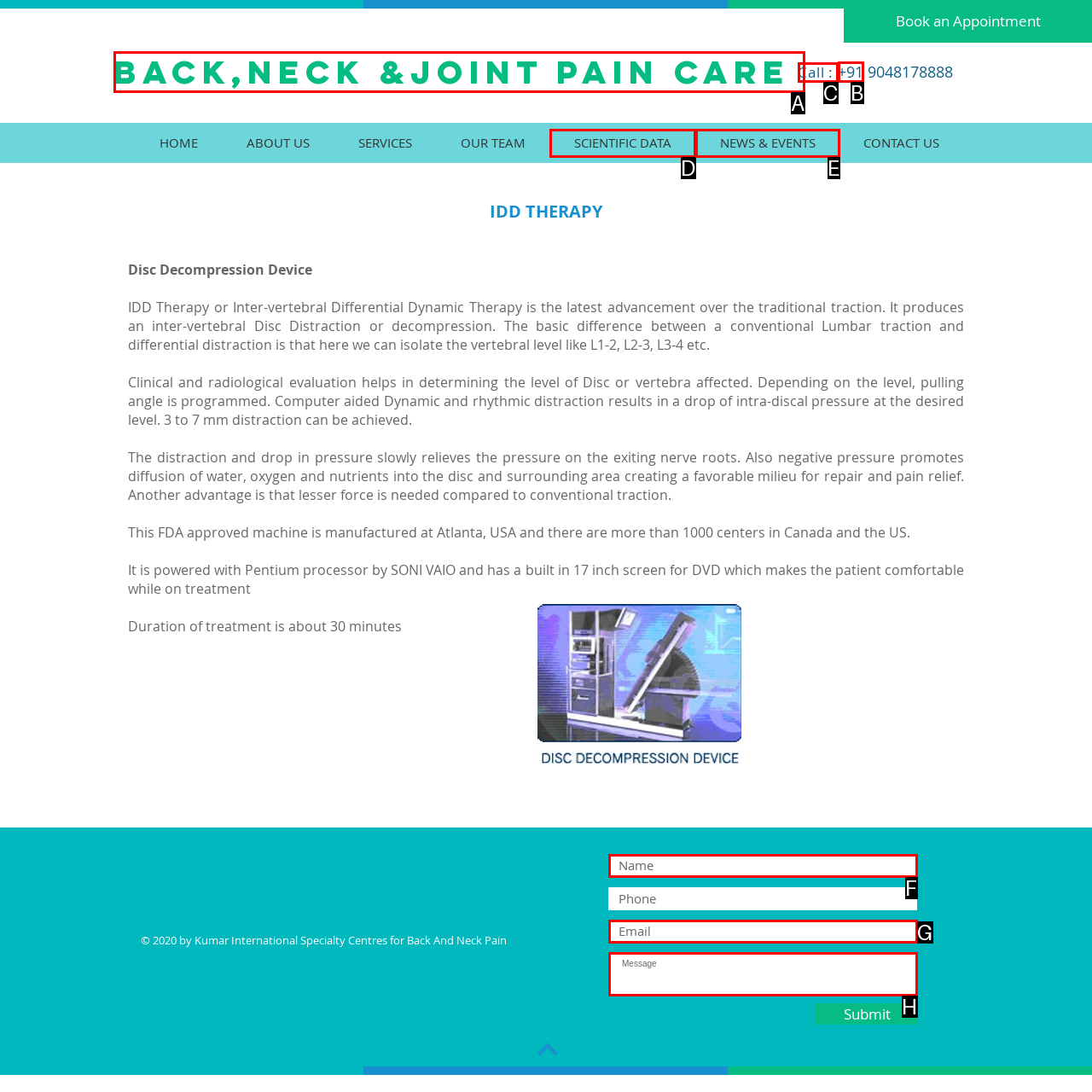Match the description to the correct option: NEWS & EVENTS
Provide the letter of the matching option directly.

E